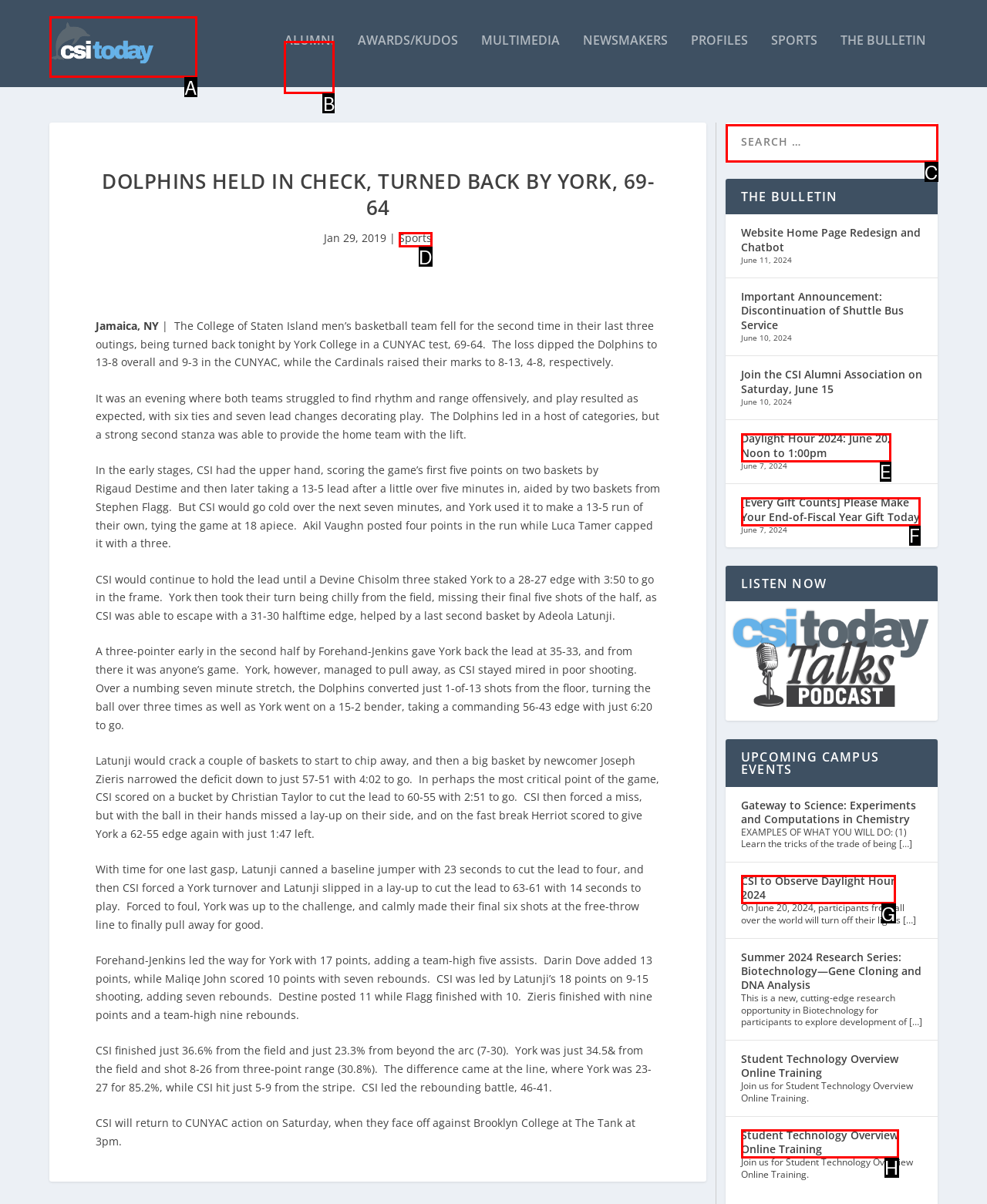Identify the letter of the option that should be selected to accomplish the following task: visit the alumni page. Provide the letter directly.

B